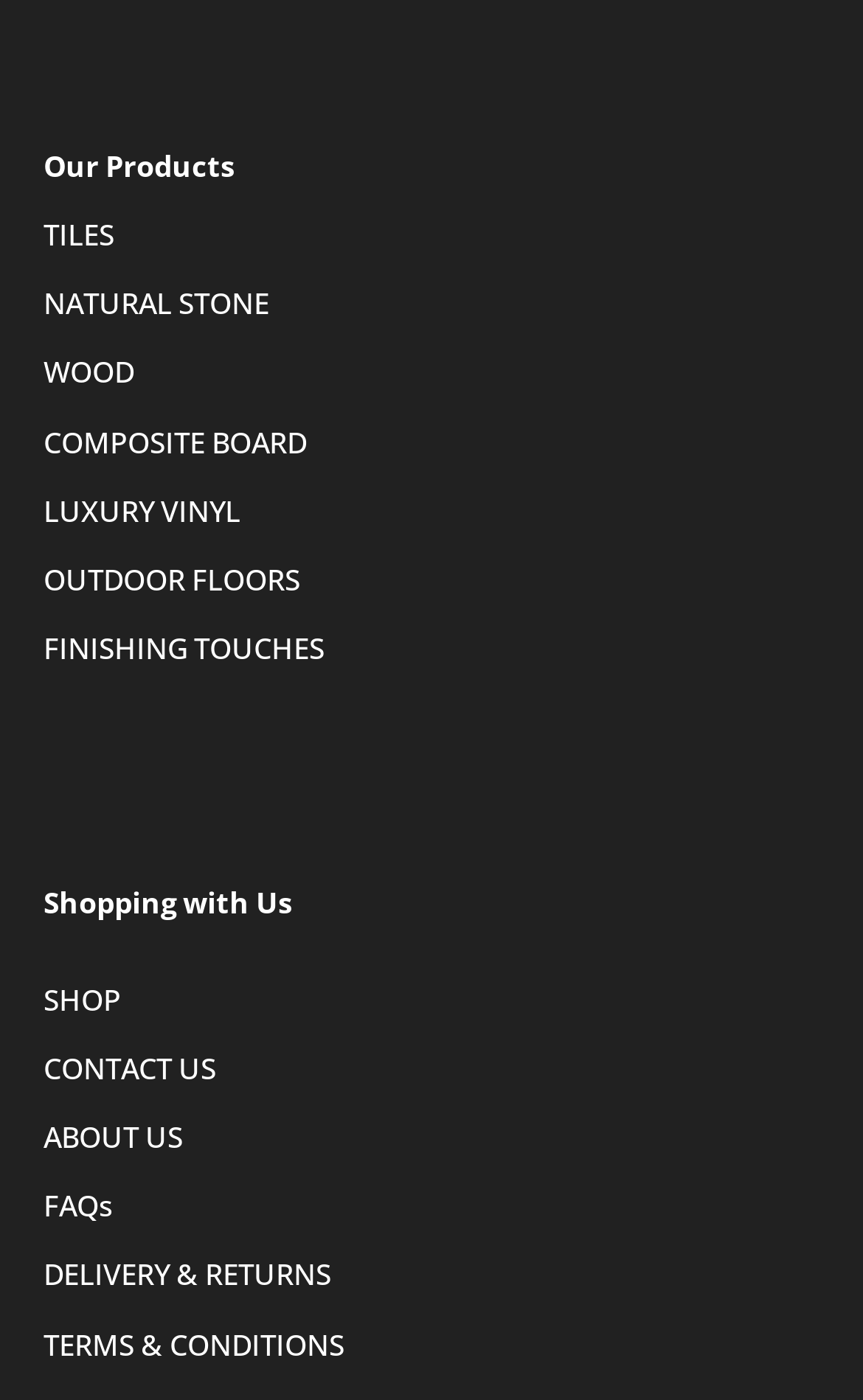Locate the bounding box coordinates of the area you need to click to fulfill this instruction: 'Go to SHOP'. The coordinates must be in the form of four float numbers ranging from 0 to 1: [left, top, right, bottom].

[0.05, 0.699, 0.14, 0.728]